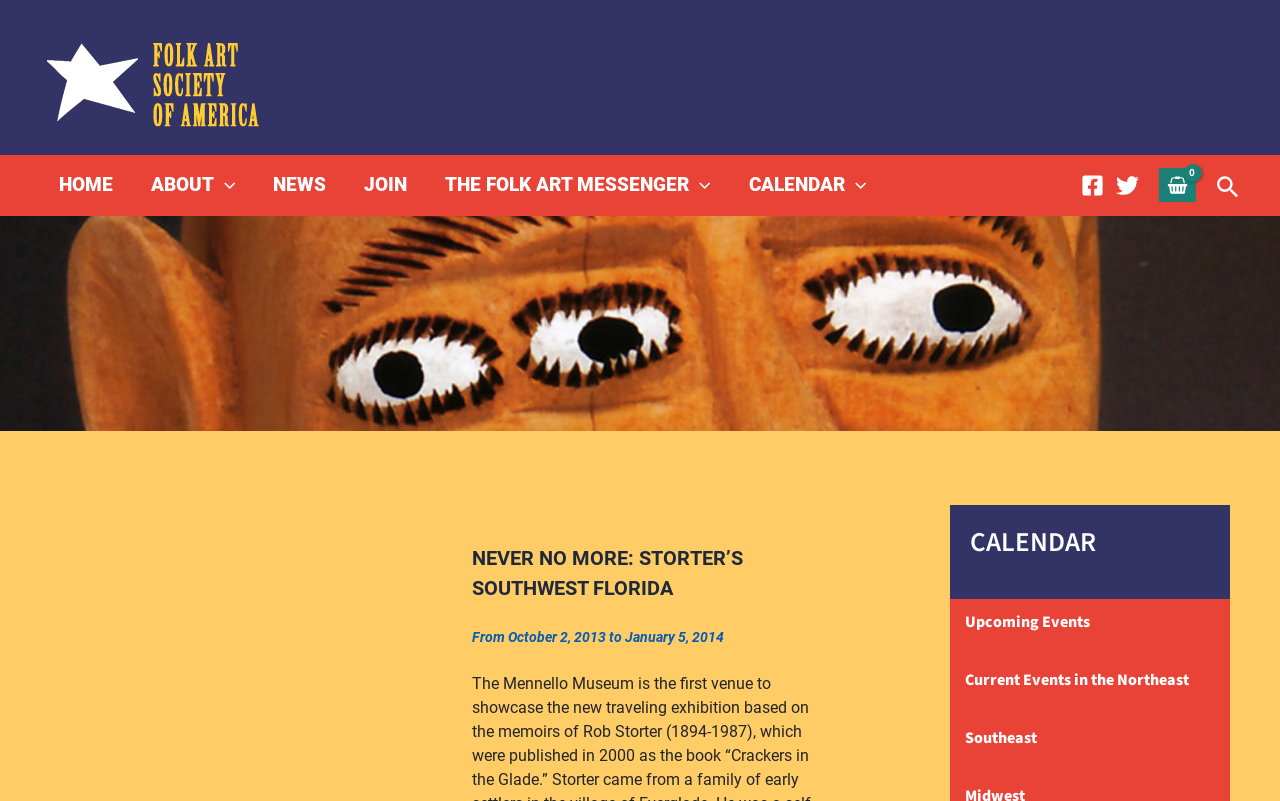Based on the image, please respond to the question with as much detail as possible:
What is the title of the event?

The title of the event can be found in the heading element, which is 'Never No More: Storter’s Southwest Florida'. This title is also repeated in the breadcrumbs navigation section.